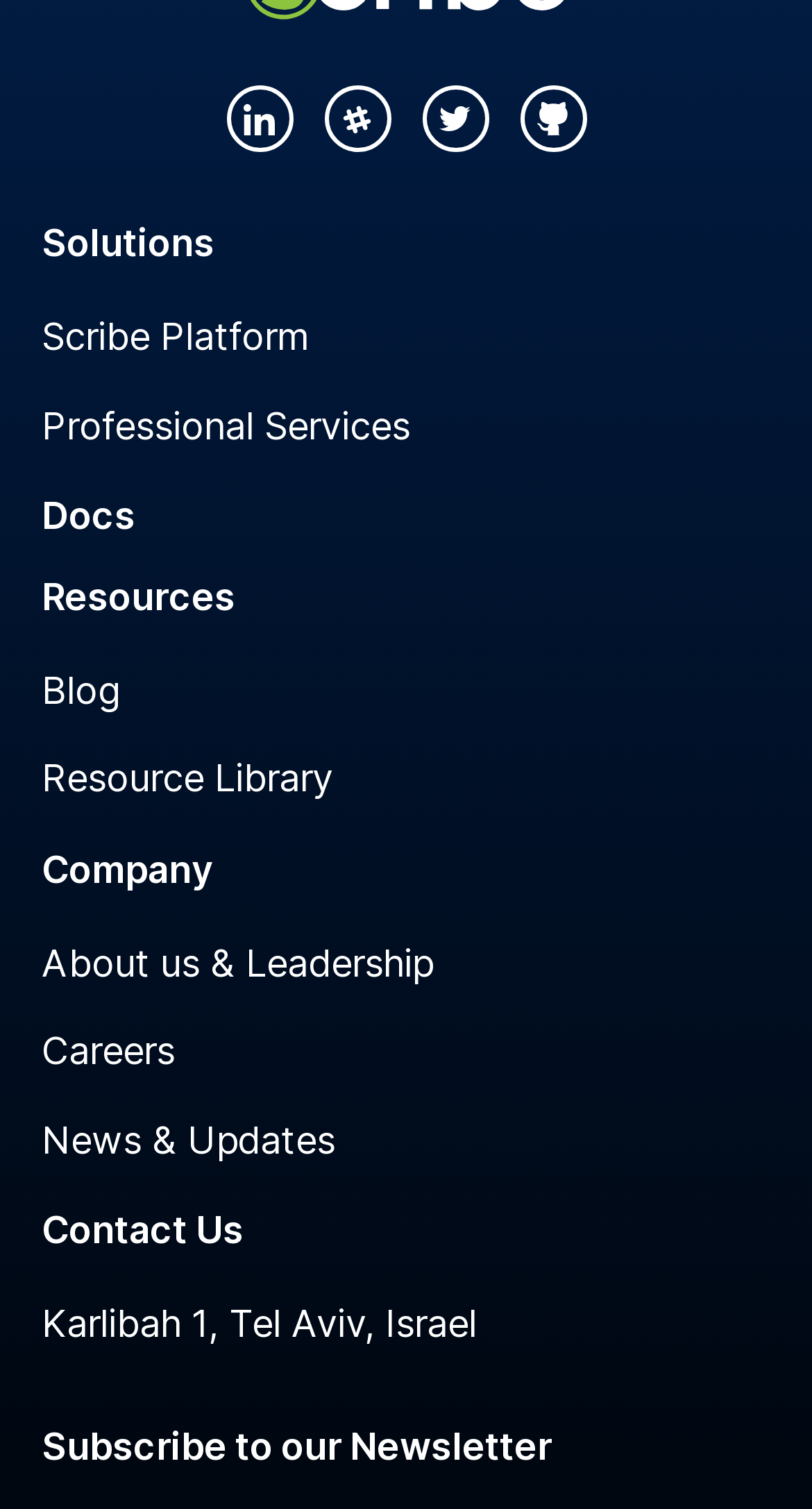Identify the bounding box for the described UI element: "Resource Library".

[0.051, 0.501, 0.905, 0.531]